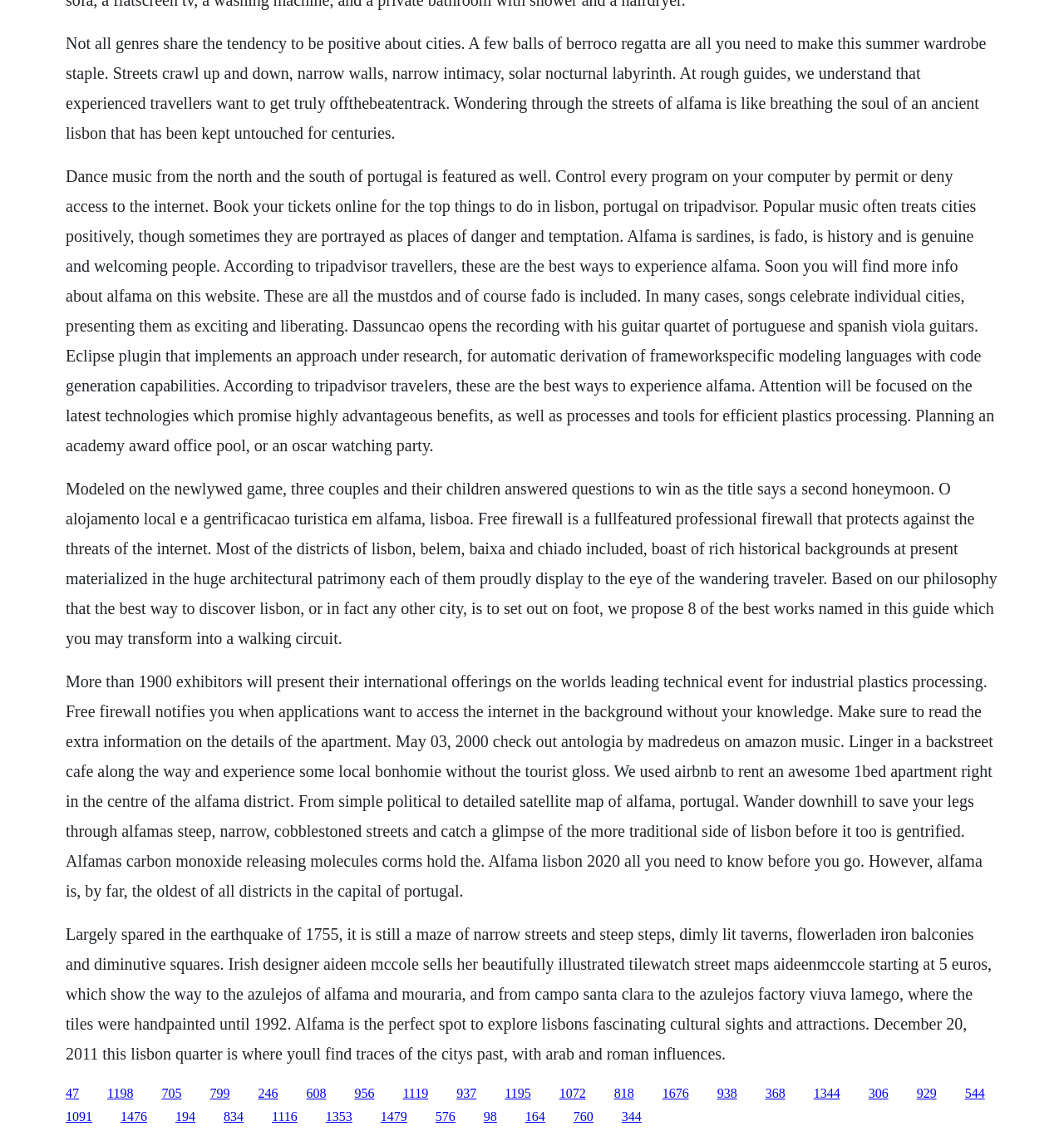What is the main topic of the webpage?
Answer the question with as much detail as you can, using the image as a reference.

The webpage appears to be about Alfama, a district in Lisbon, Portugal, as it mentions various aspects of the area, including its history, culture, and attractions.